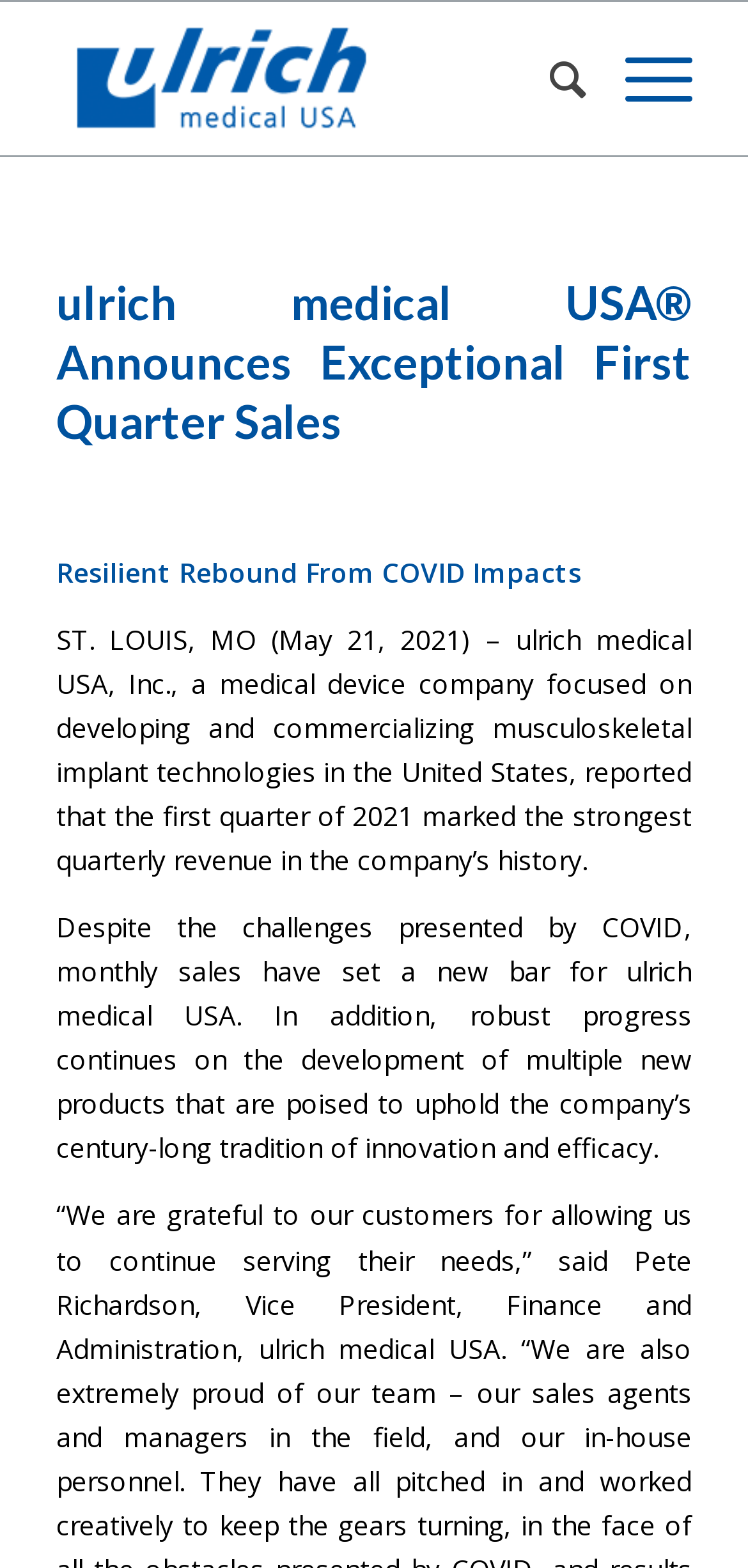What is the impact of COVID on the company's sales?
Provide an in-depth answer to the question, covering all aspects.

According to the webpage content, specifically the sentence 'Resilient Rebound From COVID Impacts...', it is clear that the company experienced a resilient rebound from the impacts of COVID on its sales.